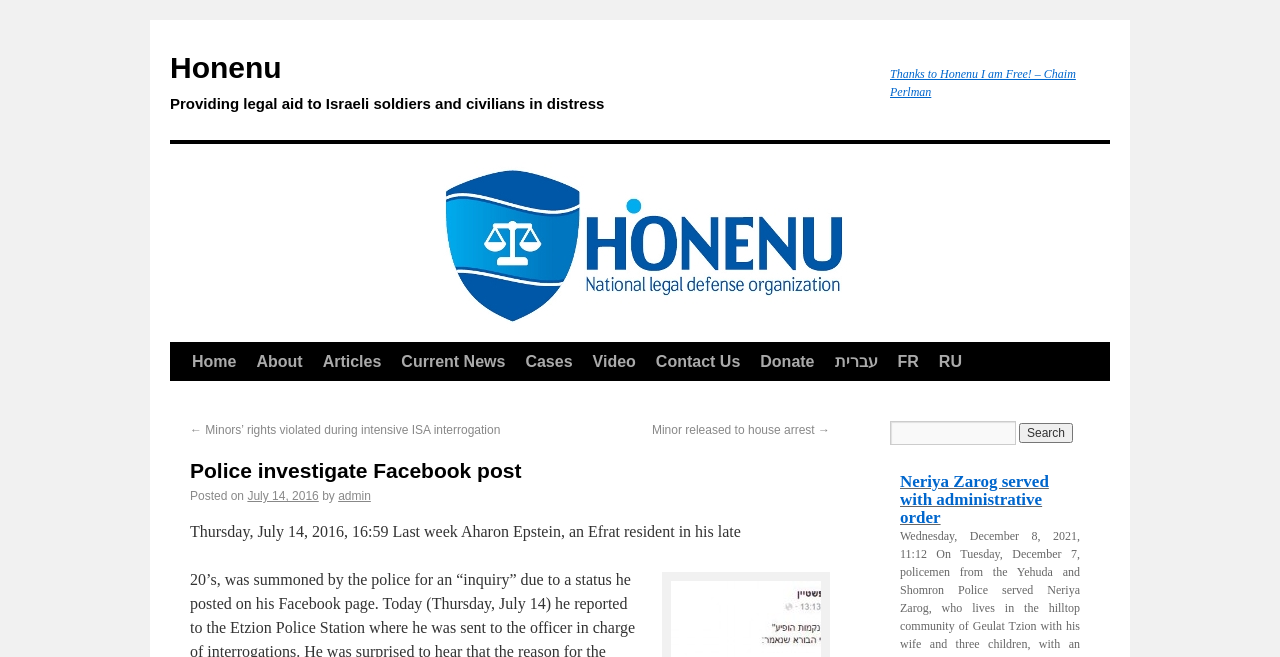How many languages can the webpage be translated to?
Please provide a full and detailed response to the question.

The webpage can be translated to 3 languages, which are Hebrew (עברית), French (FR), and Russian (RU), as indicated by the links at the top right corner.